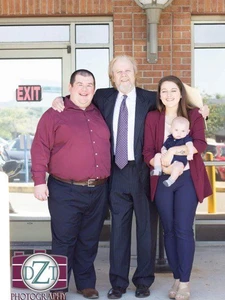What is the woman holding in her arms?
Look at the screenshot and provide an in-depth answer.

The caption describes the woman as holding a baby securely in her arms, which is dressed in a navy outfit, suggesting that the baby is a part of the family or community being celebrated.